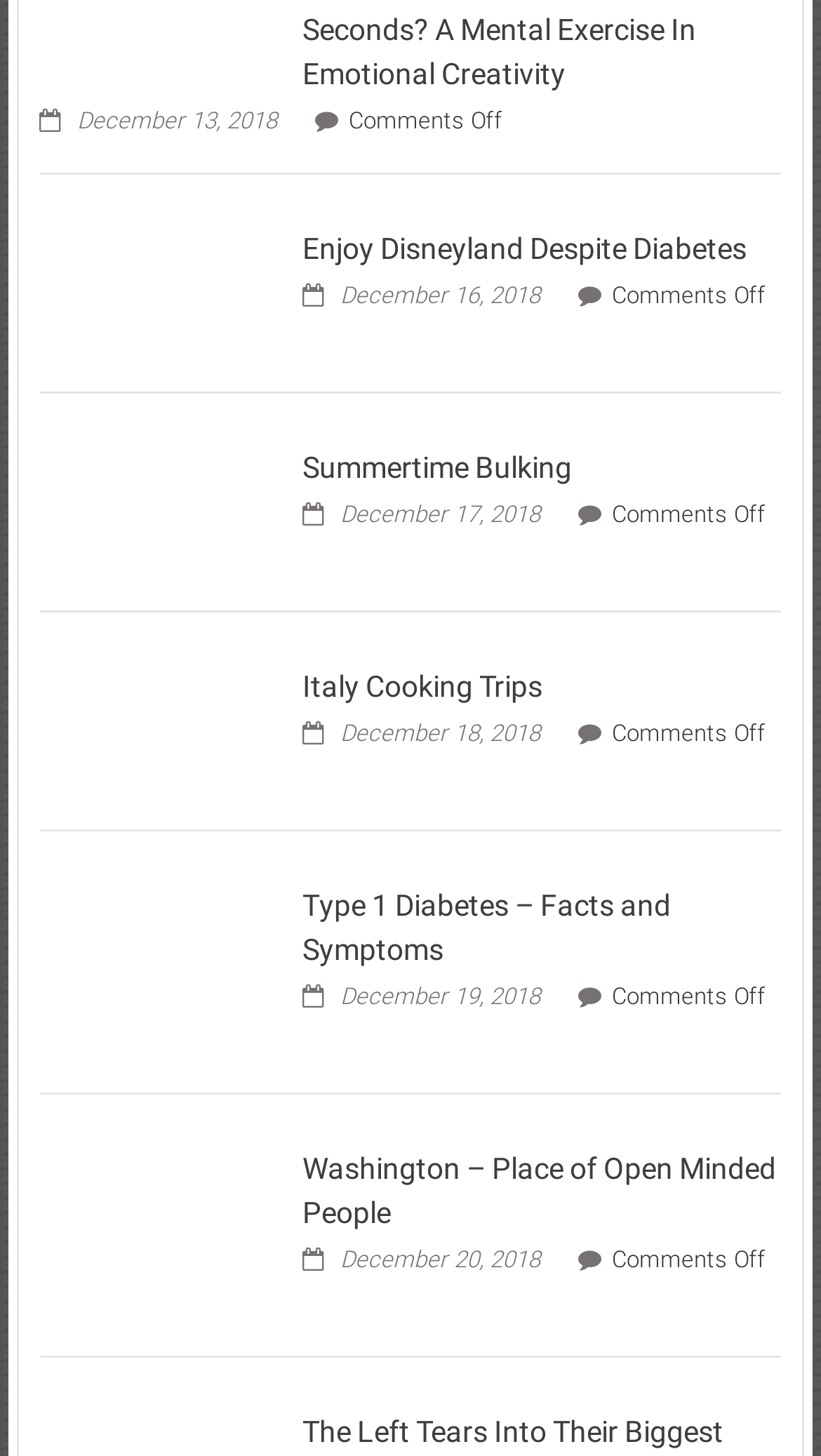Refer to the element description Summertime Bulking and identify the corresponding bounding box in the screenshot. Format the coordinates as (top-left x, top-left y, bottom-right x, bottom-right y) with values in the range of 0 to 1.

[0.369, 0.34, 0.697, 0.363]